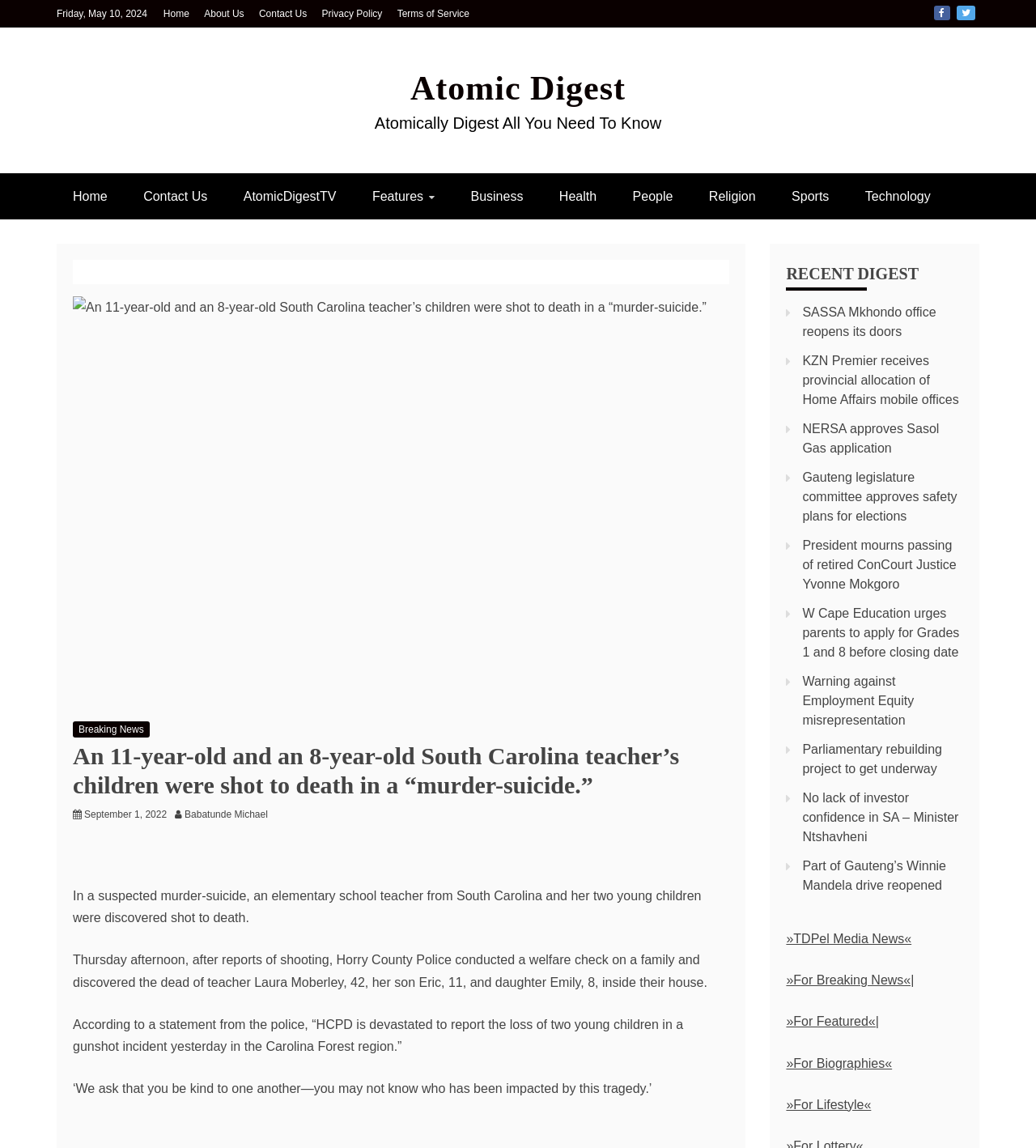Please identify the bounding box coordinates of where to click in order to follow the instruction: "Read about SASSA Mkhondo office reopens its doors".

[0.775, 0.266, 0.904, 0.295]